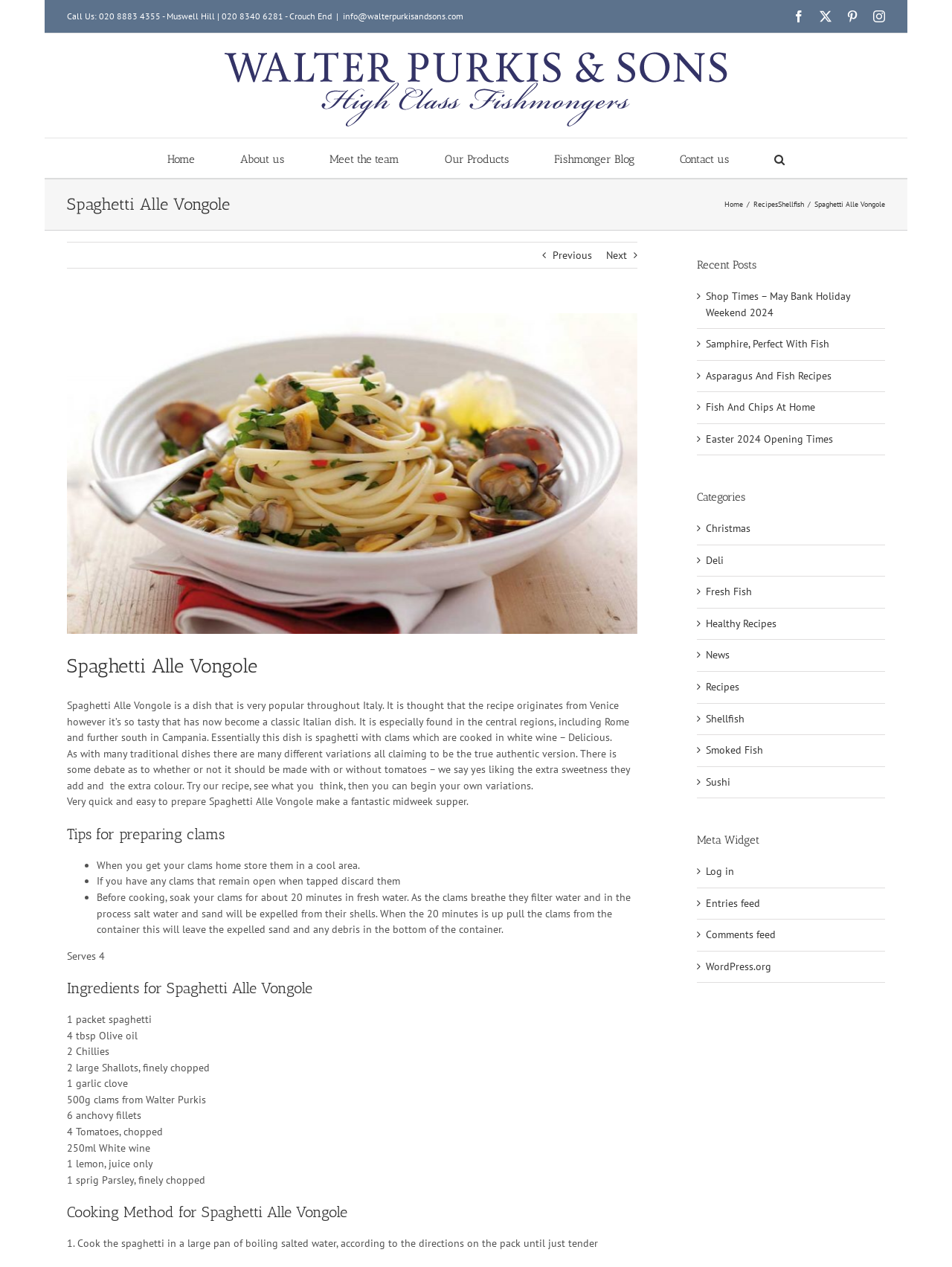Highlight the bounding box coordinates of the region I should click on to meet the following instruction: "Go to the top of the page".

[0.904, 0.731, 0.941, 0.752]